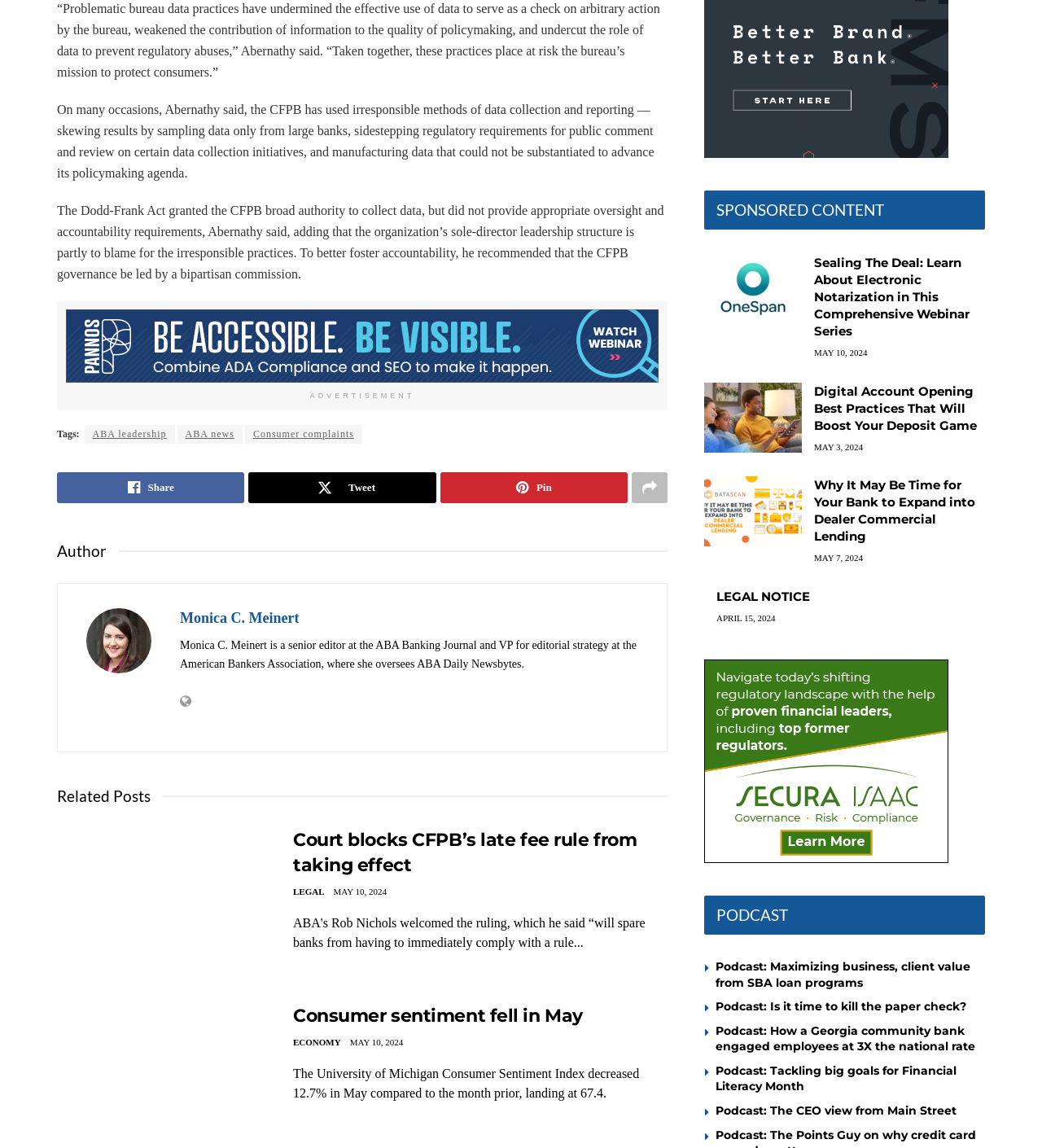Using the webpage screenshot and the element description Legal, determine the bounding box coordinates. Specify the coordinates in the format (top-left x, top-left y, bottom-right x, bottom-right y) with values ranging from 0 to 1.

[0.281, 0.772, 0.311, 0.781]